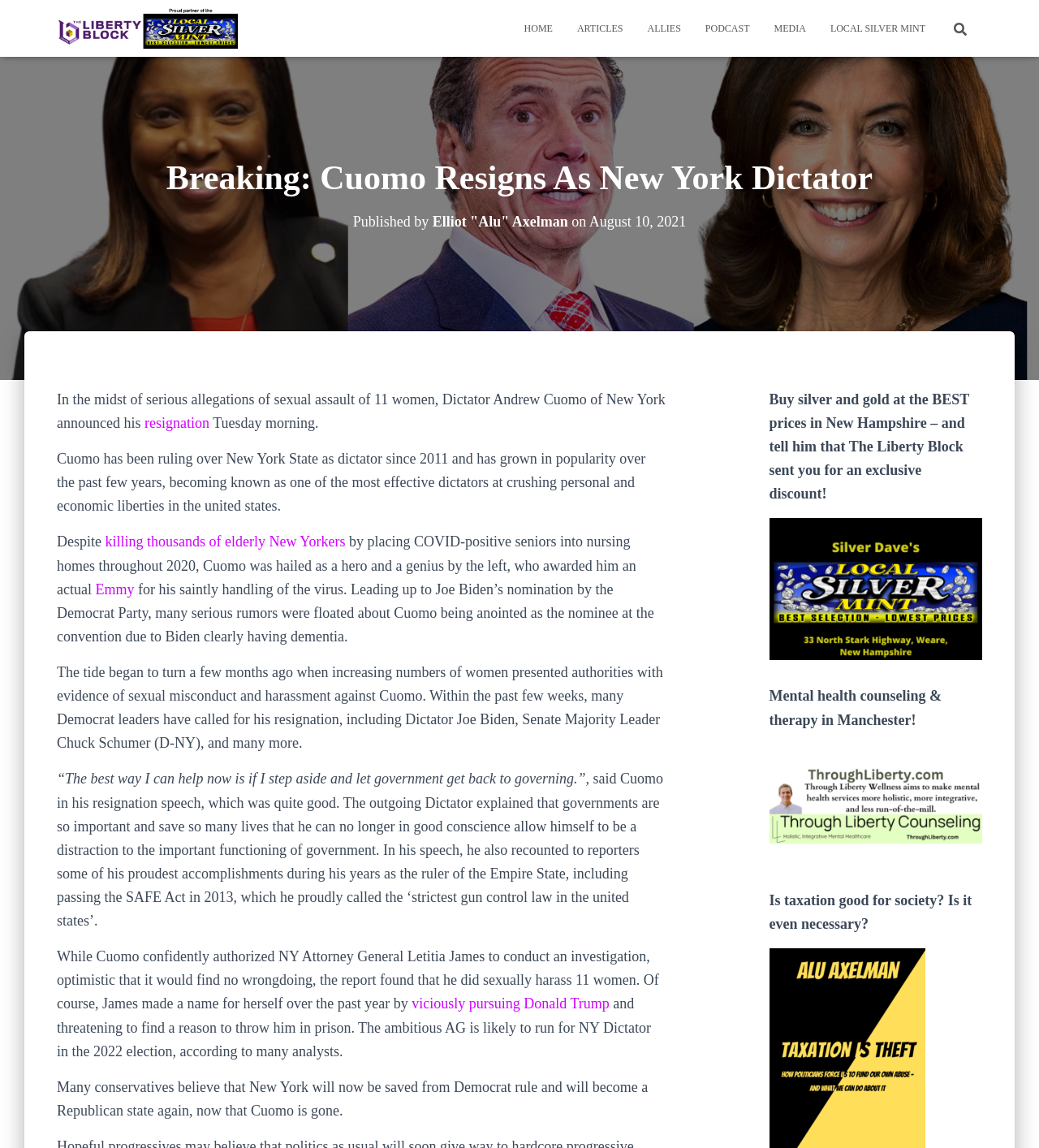What is the reason for Cuomo's resignation?
Refer to the image and offer an in-depth and detailed answer to the question.

I determined the answer by reading the article's content, which states that Cuomo resigned due to increasing numbers of women presenting authorities with evidence of sexual misconduct and harassment against him.